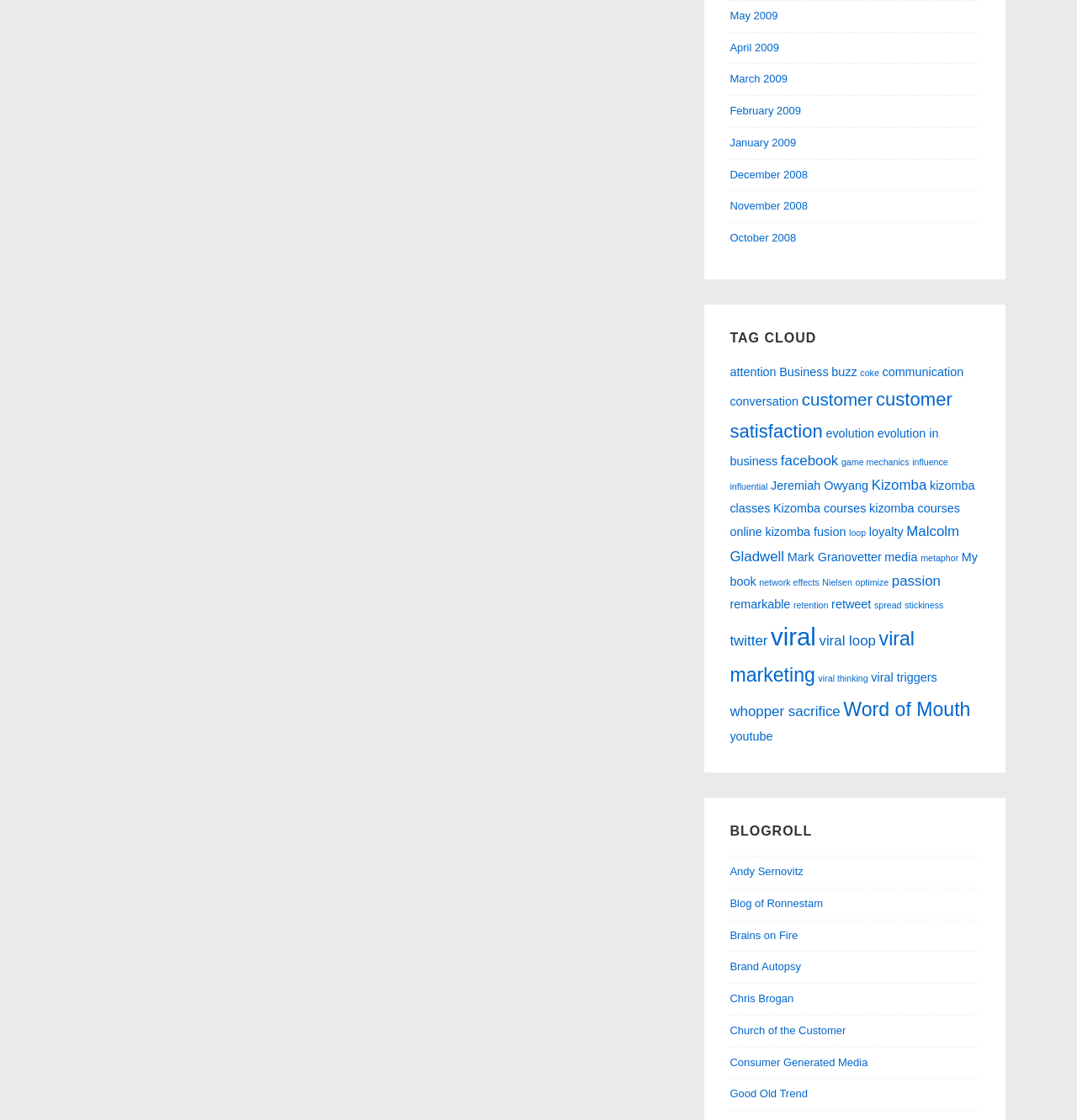Specify the bounding box coordinates for the region that must be clicked to perform the given instruction: "Like a post".

None